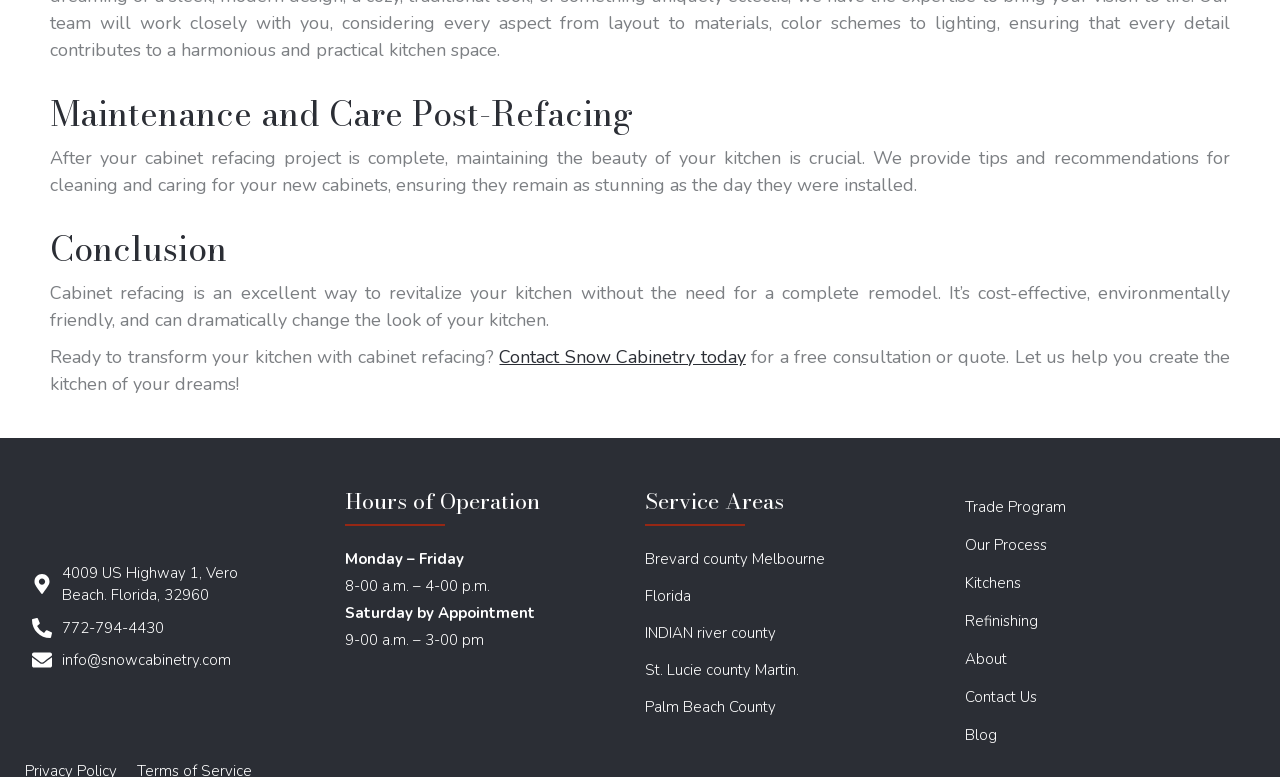Refer to the element description Blog and identify the corresponding bounding box in the screenshot. Format the coordinates as (top-left x, top-left y, bottom-right x, bottom-right y) with values in the range of 0 to 1.

[0.738, 0.921, 0.941, 0.97]